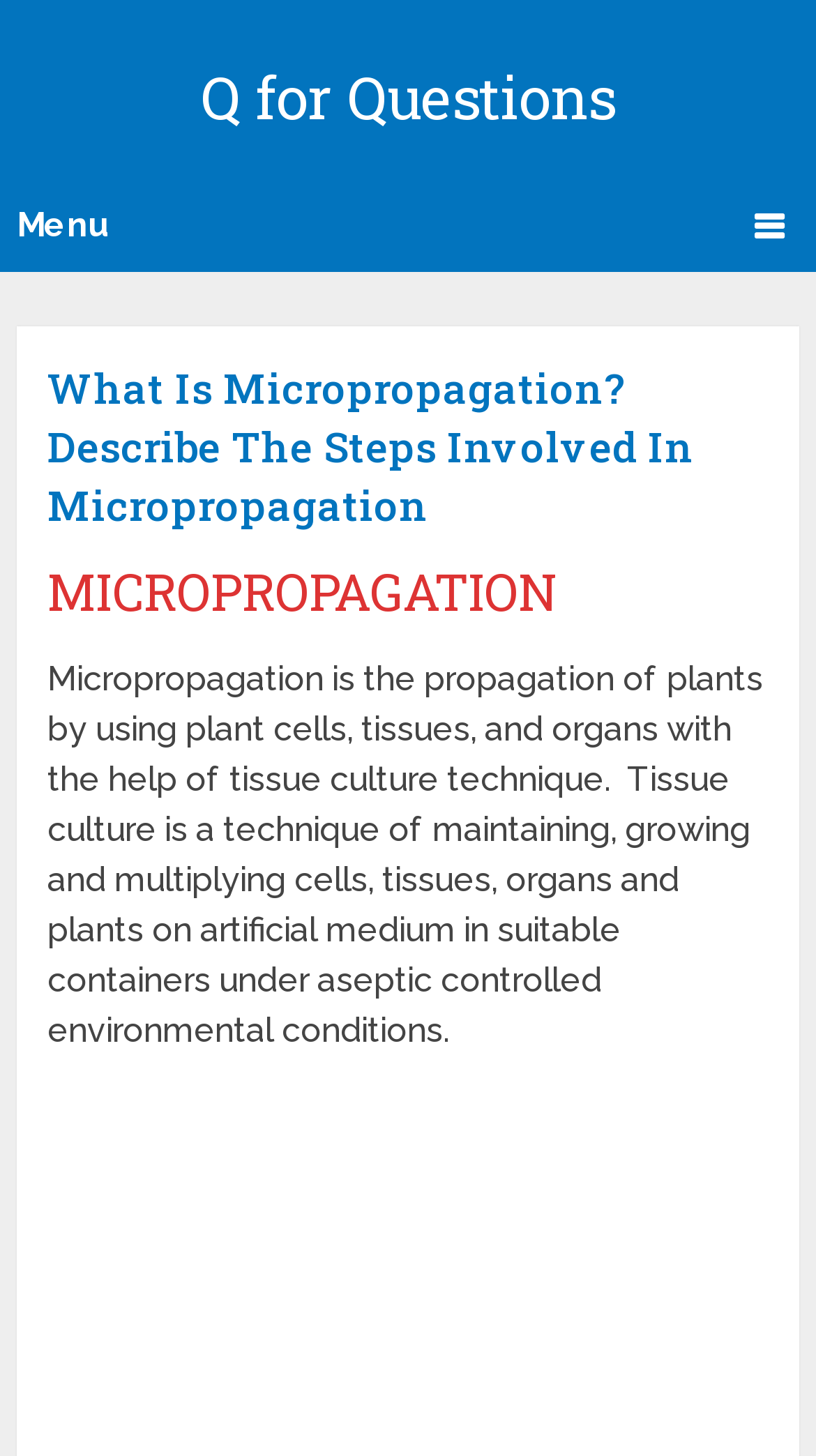Reply to the question with a brief word or phrase: What is tissue culture?

Technique of maintaining cells